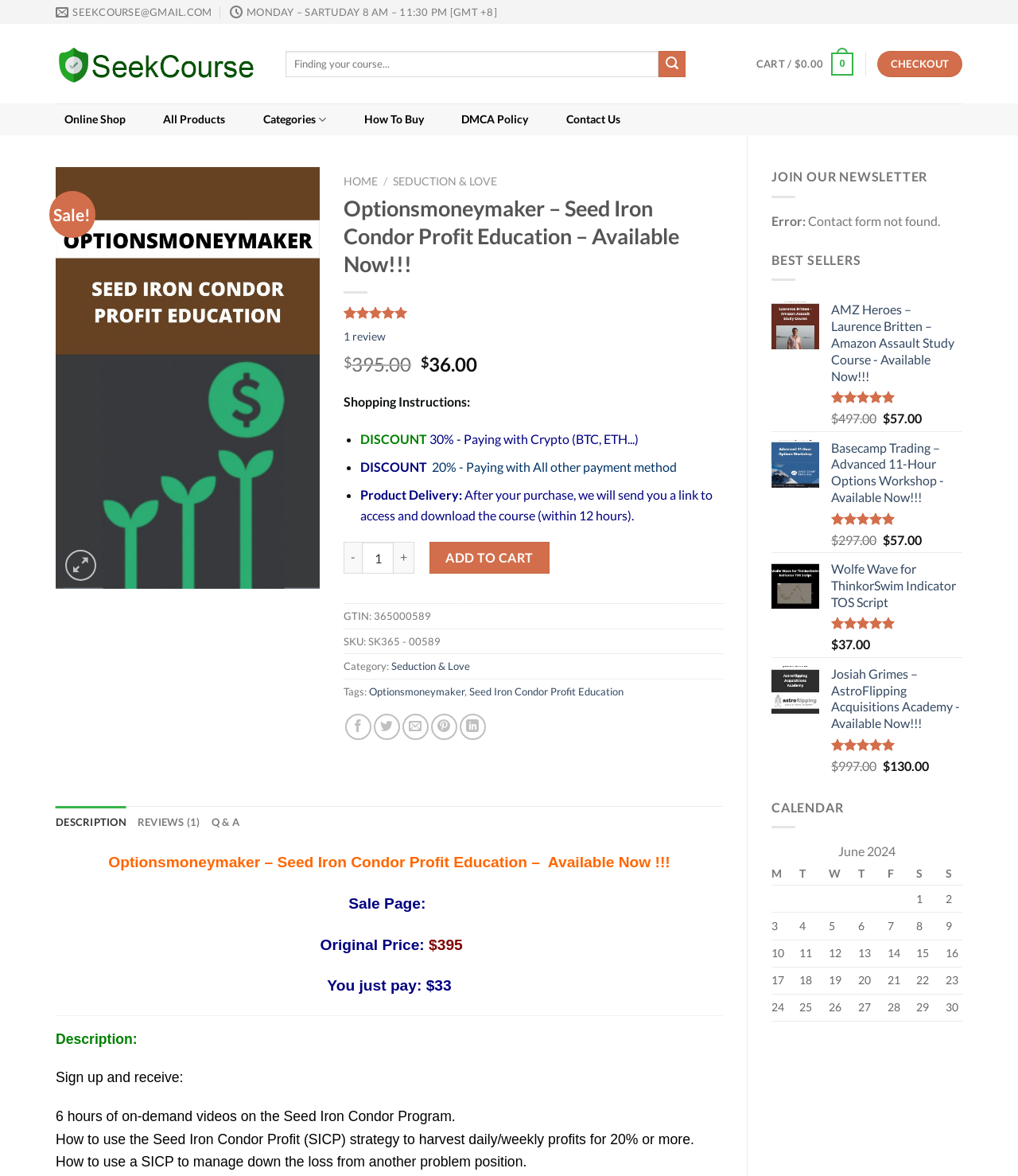Can you extract the primary headline text from the webpage?

Optionsmoneymaker – Seed Iron Condor Profit Education – Available Now!!!